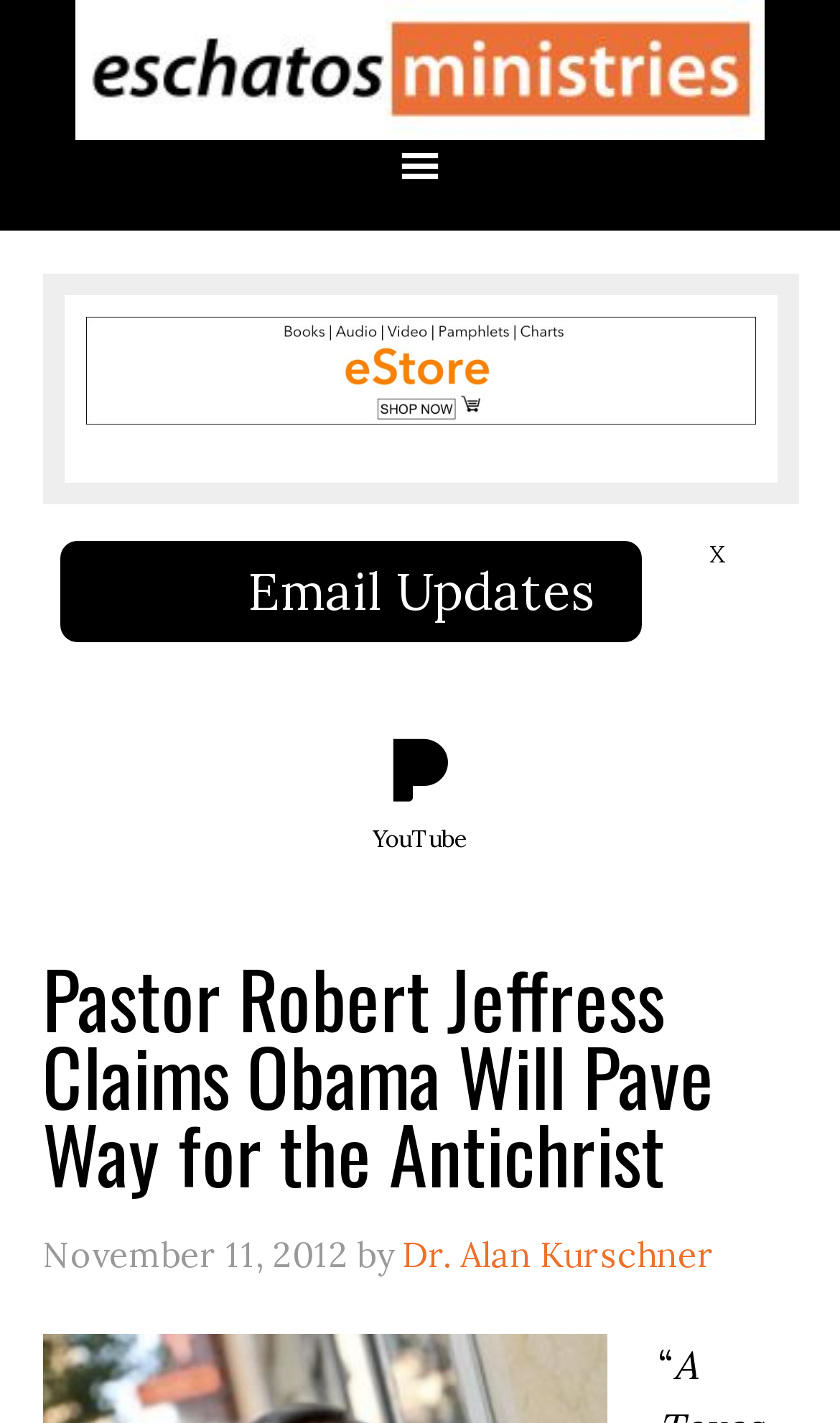What is the date of the article?
Please answer the question with as much detail and depth as you can.

I found the date by looking at the time element below the main heading. The text 'November 11, 2012' is displayed, which indicates the date the article was published.